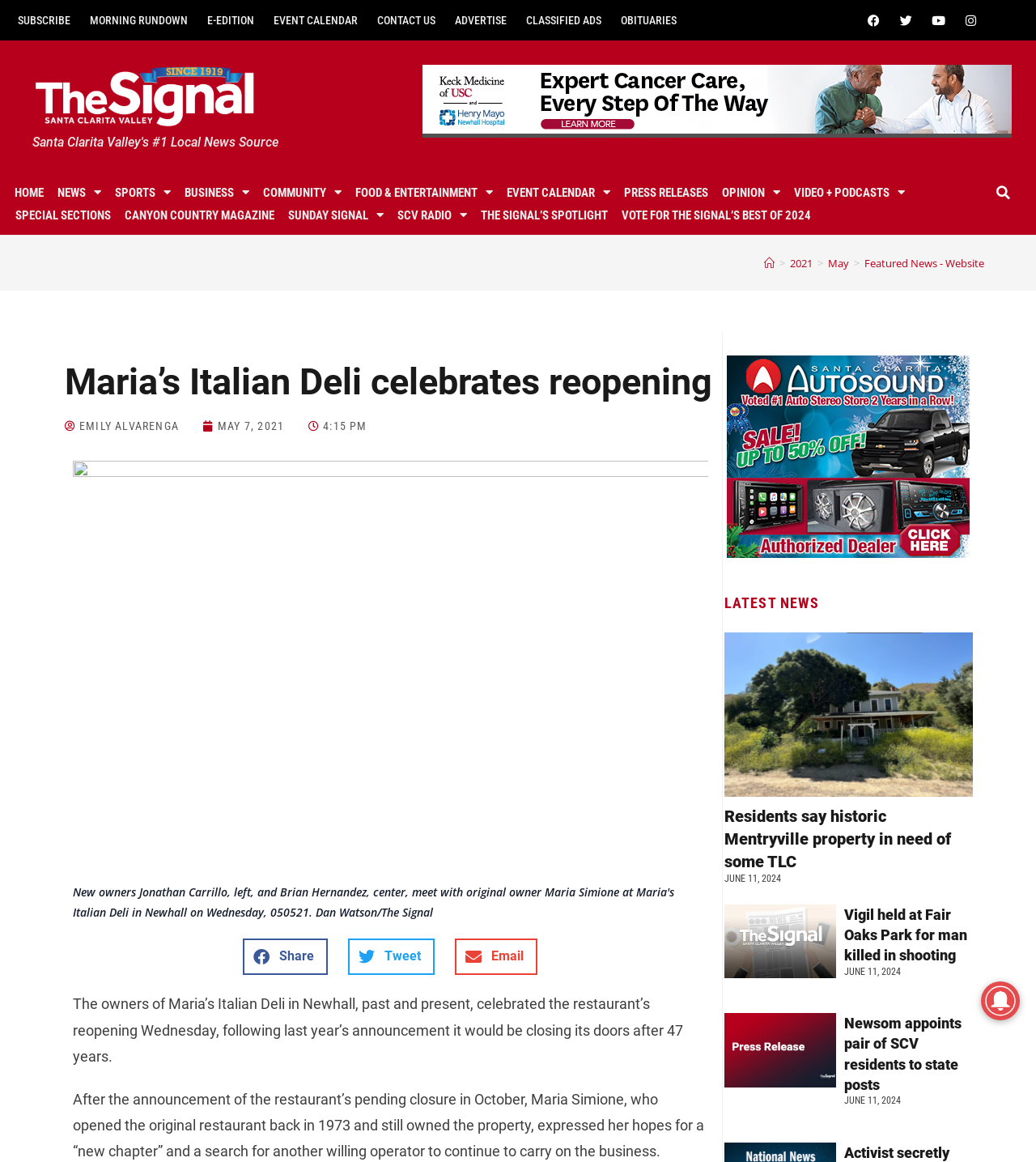Locate the bounding box coordinates of the element that needs to be clicked to carry out the instruction: "Share on facebook". The coordinates should be given as four float numbers ranging from 0 to 1, i.e., [left, top, right, bottom].

[0.235, 0.808, 0.317, 0.839]